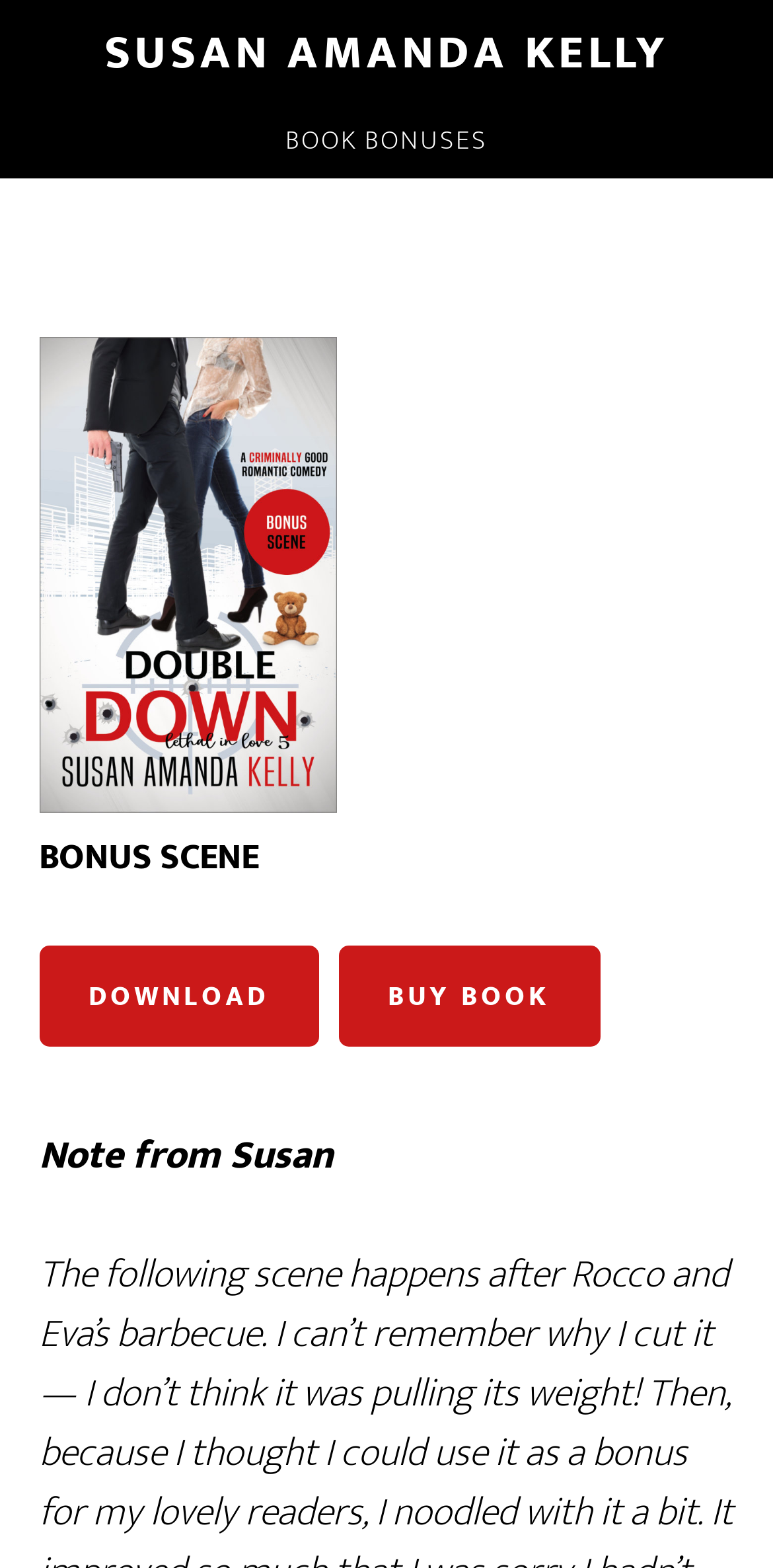Locate the bounding box coordinates of the UI element described by: "Homework Help". Provide the coordinates as four float numbers between 0 and 1, formatted as [left, top, right, bottom].

None